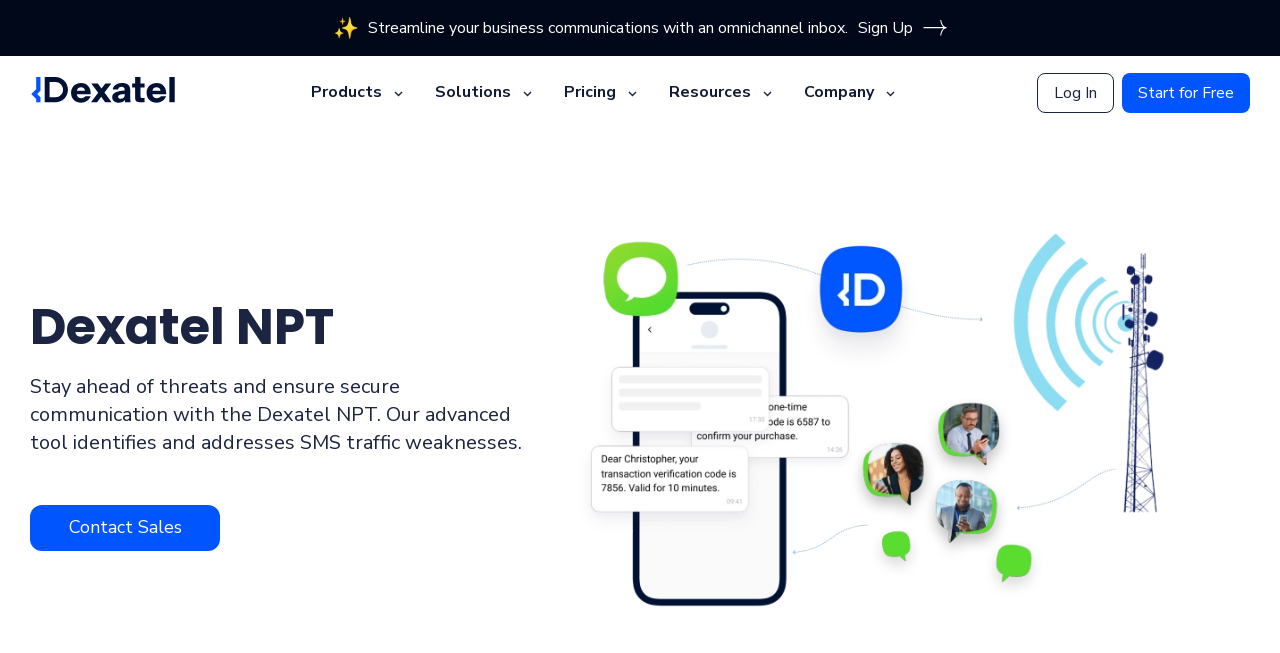Provide a comprehensive description of the webpage.

The webpage is about Dexatel NPT, a company that provides telecom security and integrity solutions. At the top, there is a banner with an image and a heading that reads "Streamline your business communications with an omnichannel inbox." Below this, there is a call-to-action button "Sign Up" accompanied by a small icon.

On the left side, there is a navigation menu with five buttons: "Products", "Solutions", "Pricing", "Resources", and "Company". Each button has a small icon next to it. 

On the right side, there are three links: "Business text messaging by Dexatel", "Log In", and "Start for Free". The first link has a small icon next to it.

In the main content area, there is a heading "Dexatel NPT" followed by a paragraph of text that describes the company's advanced tool for identifying and addressing SMS traffic weaknesses. Below this, there is a call-to-action link "Contact Sales".

At the bottom of the page, there is a large image that takes up most of the width, depicting an omnichannel inbox.